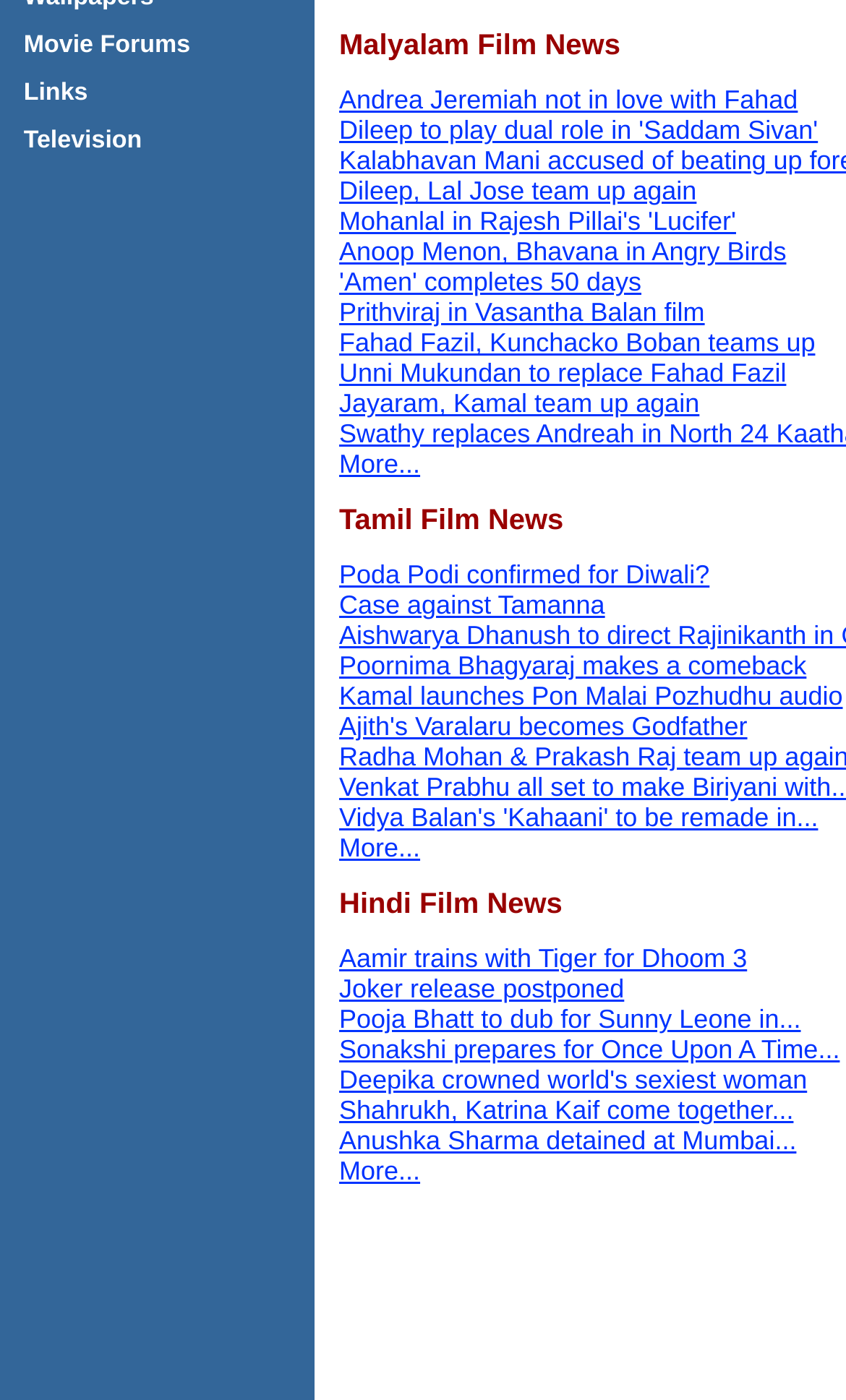Bounding box coordinates should be in the format (top-left x, top-left y, bottom-right x, bottom-right y) and all values should be floating point numbers between 0 and 1. Determine the bounding box coordinate for the UI element described as: 'Amen' completes 50 days

[0.401, 0.191, 0.758, 0.212]